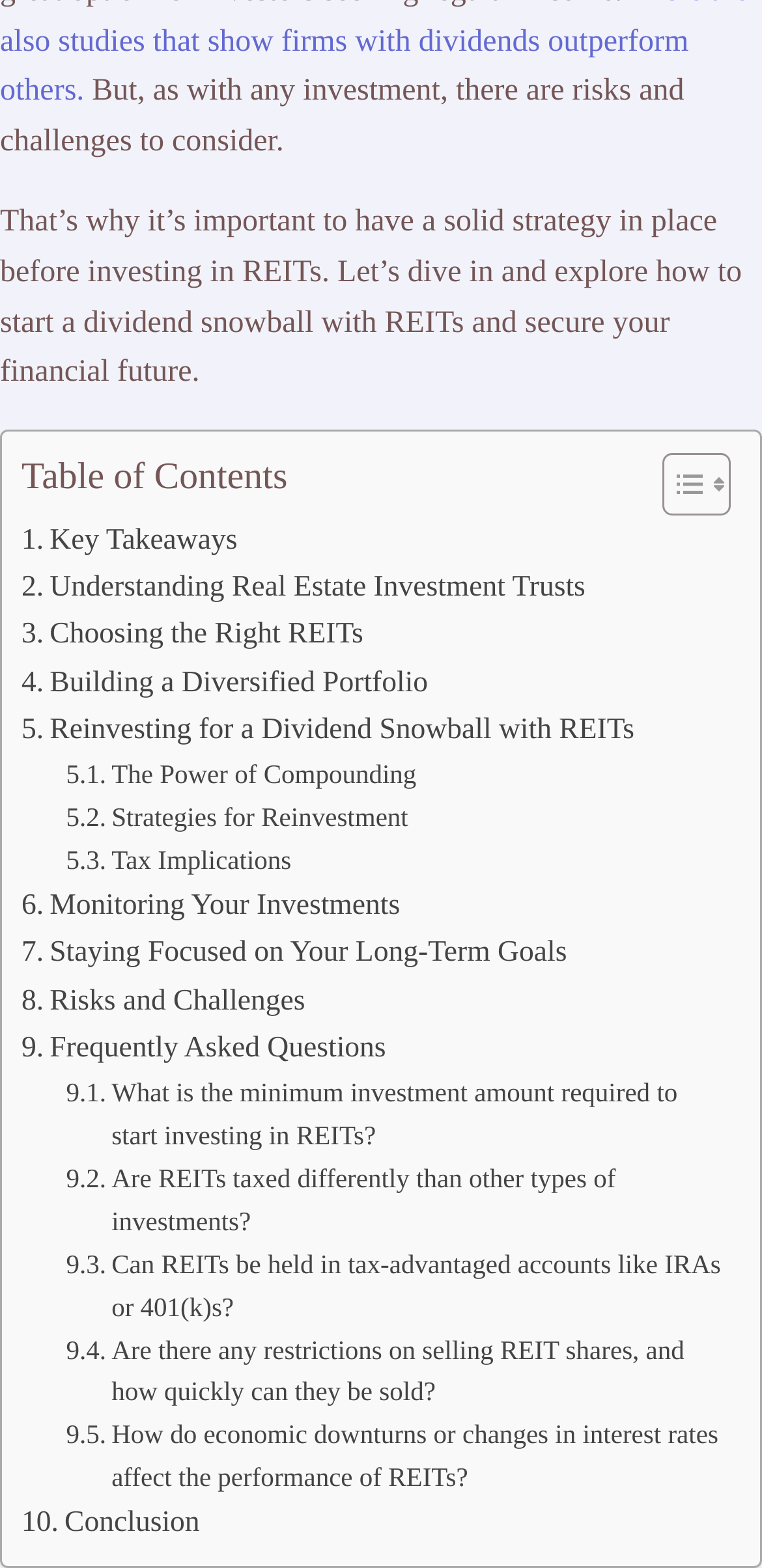Based on the element description Key Takeaways, identify the bounding box coordinates for the UI element. The coordinates should be in the format (top-left x, top-left y, bottom-right x, bottom-right y) and within the 0 to 1 range.

[0.028, 0.33, 0.312, 0.36]